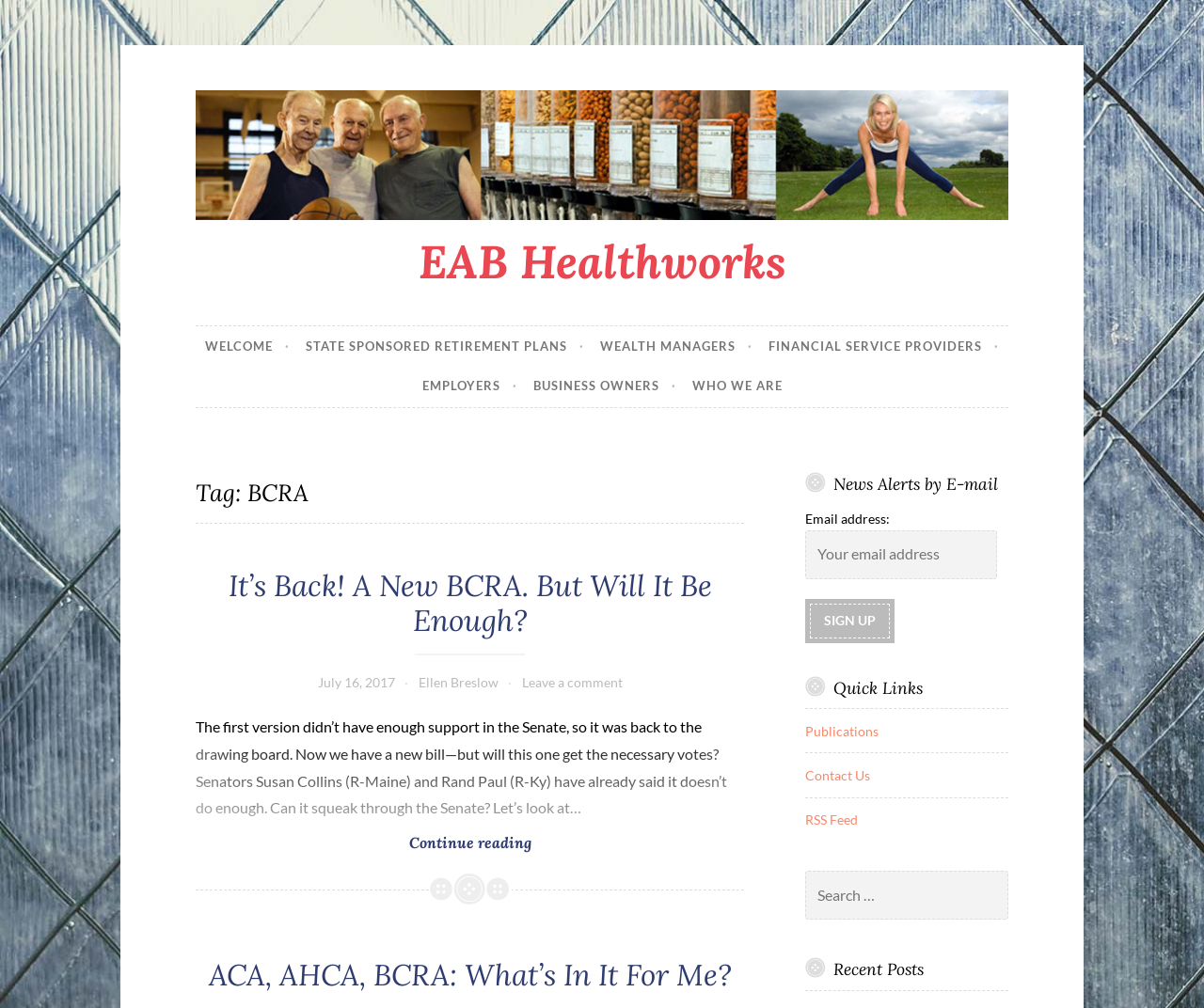Find the bounding box coordinates of the area to click in order to follow the instruction: "Sign up for News Alerts by E-mail".

[0.673, 0.598, 0.739, 0.633]